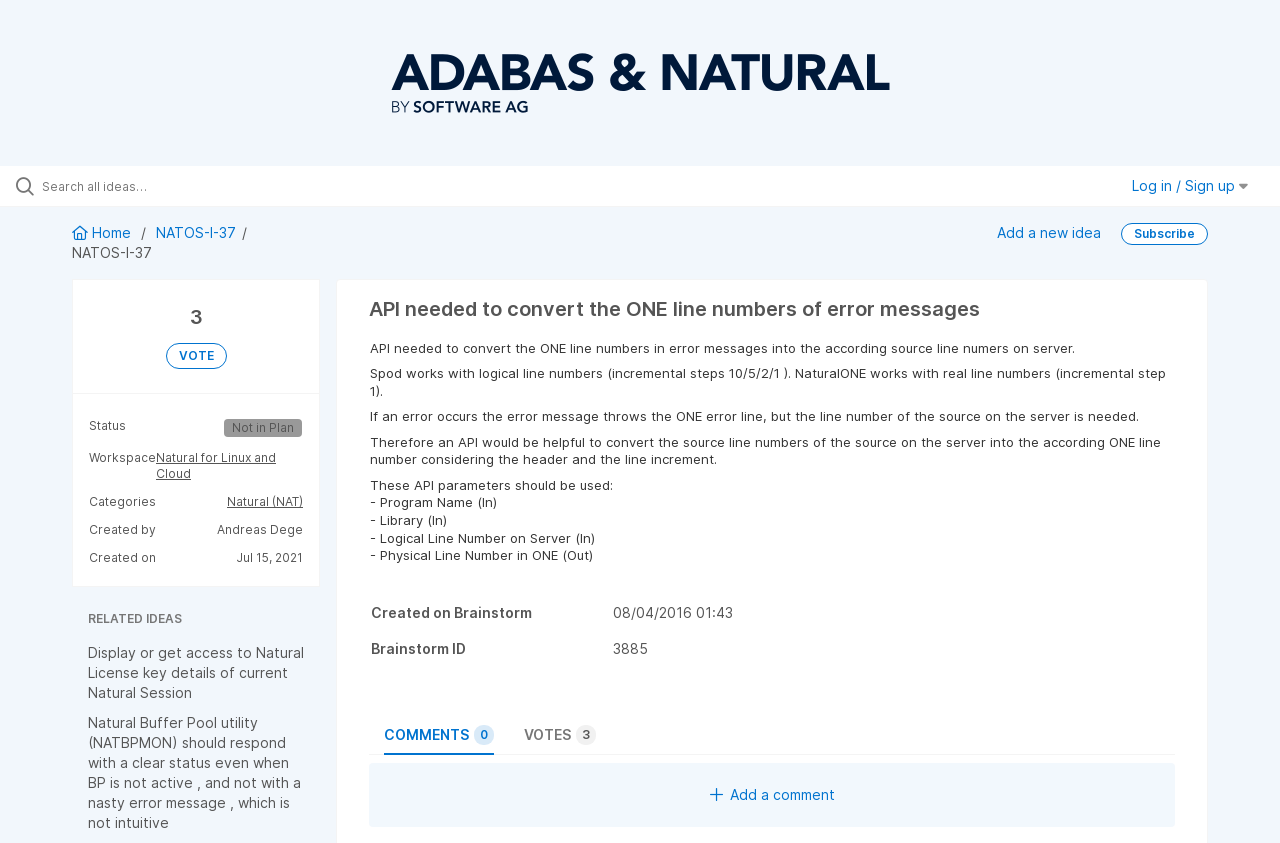Locate the bounding box of the UI element described in the following text: "Add a new idea".

[0.779, 0.265, 0.86, 0.286]